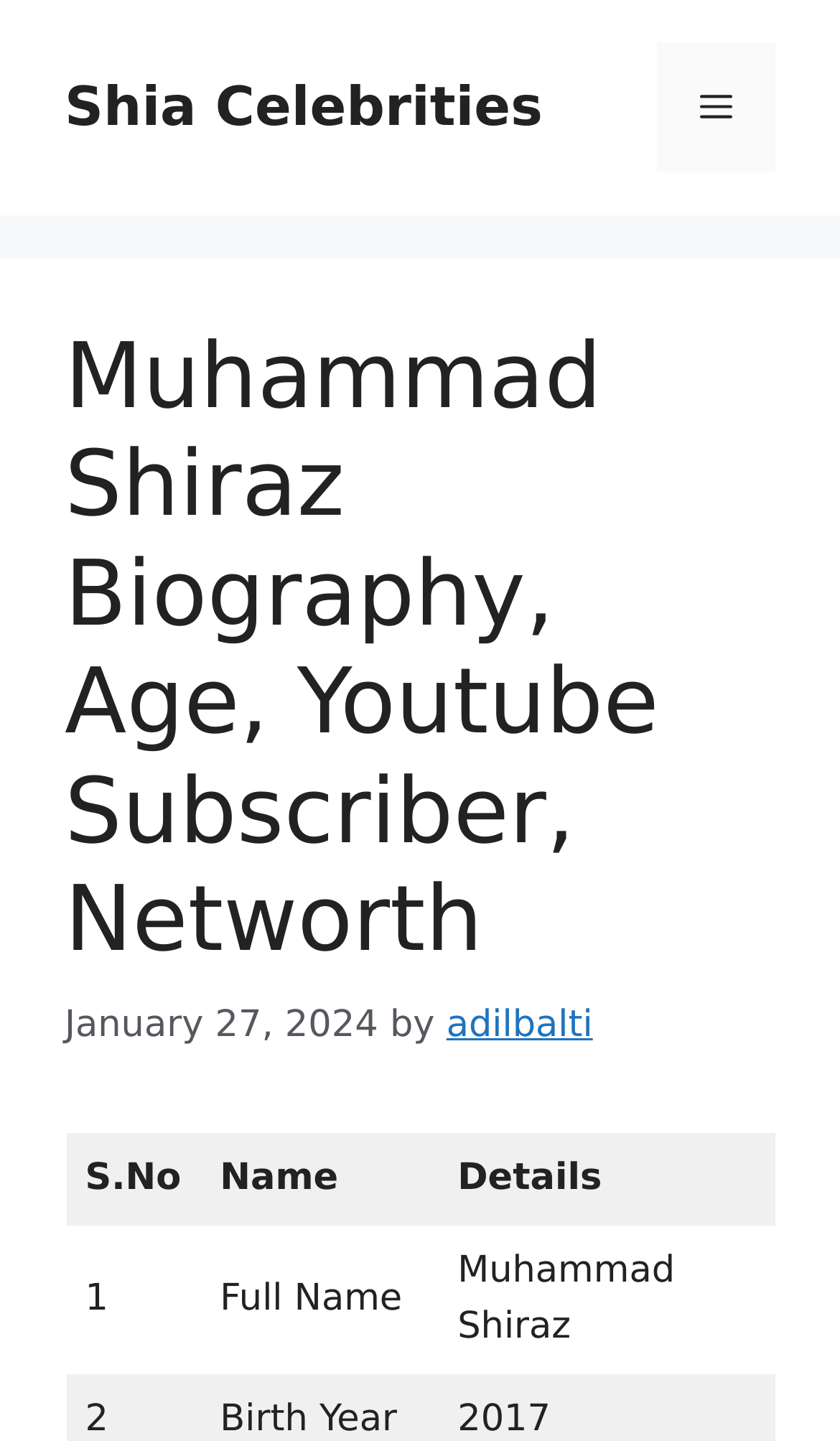Identify the bounding box for the UI element described as: "Menu". Ensure the coordinates are four float numbers between 0 and 1, formatted as [left, top, right, bottom].

[0.782, 0.03, 0.923, 0.12]